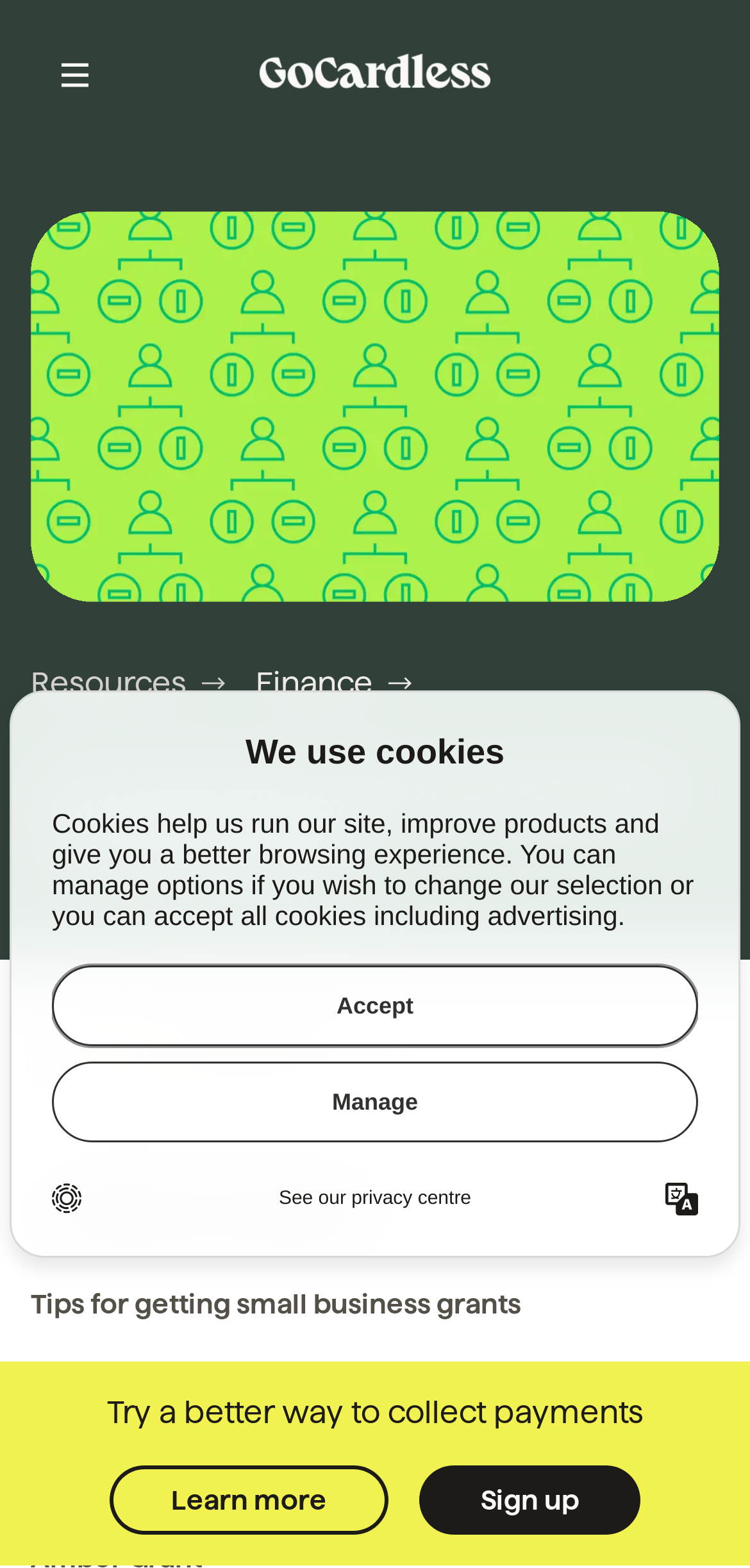Determine the heading of the webpage and extract its text content.

Small Business Grants for Women